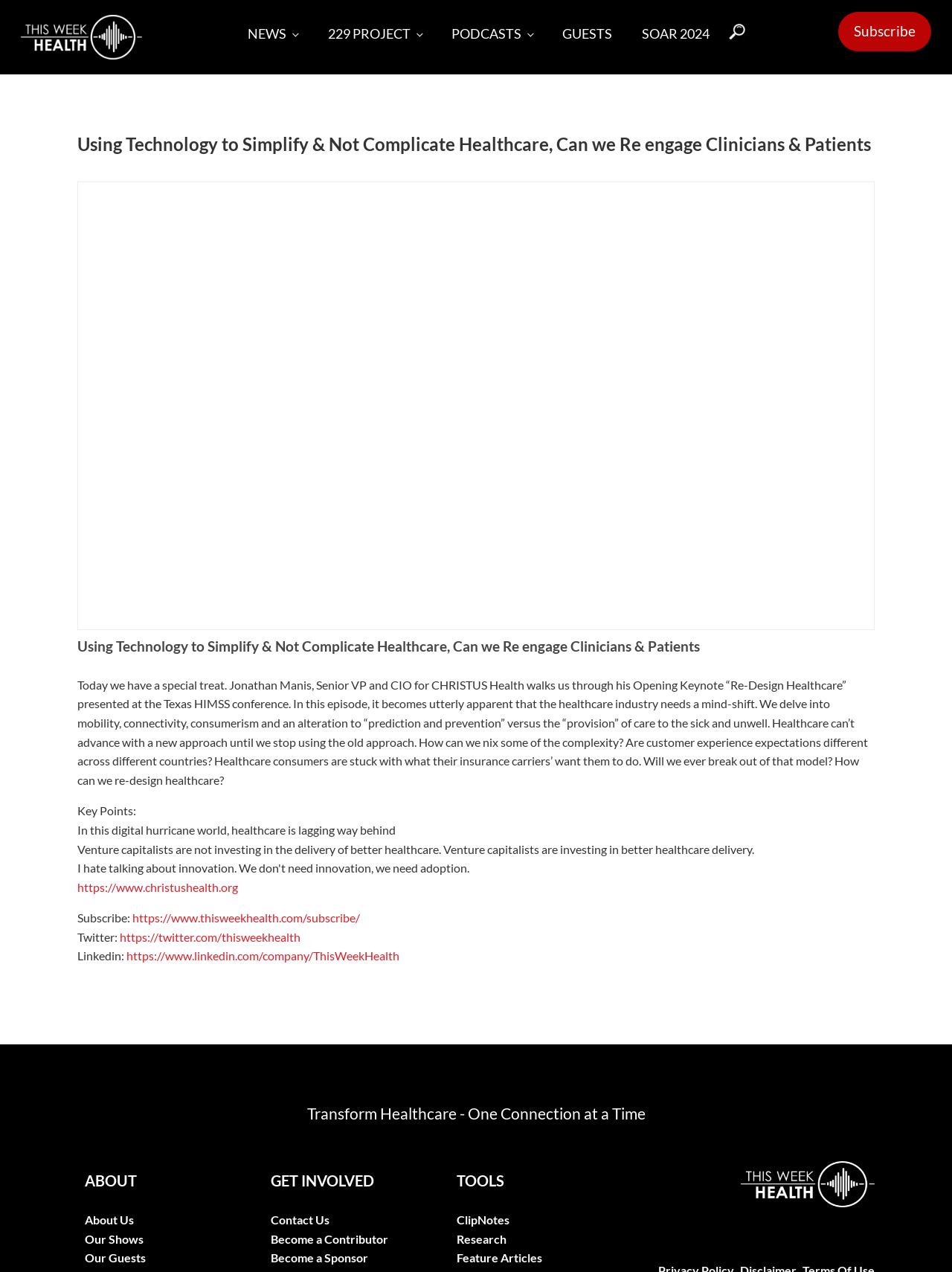Locate the bounding box coordinates of the region to be clicked to comply with the following instruction: "Watch the YouTube video". The coordinates must be four float numbers between 0 and 1, in the form [left, top, right, bottom].

[0.081, 0.143, 0.919, 0.495]